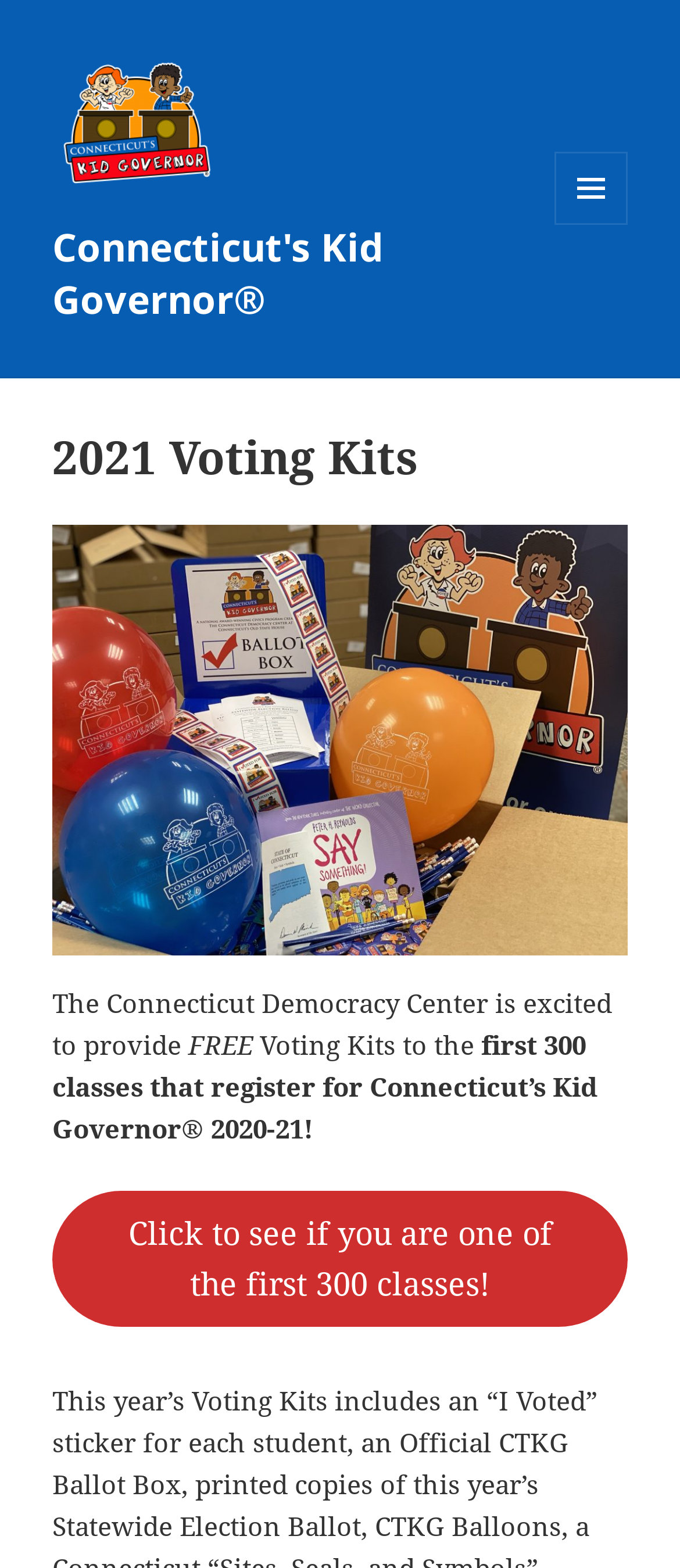Please provide the main heading of the webpage content.

2021 Voting Kits